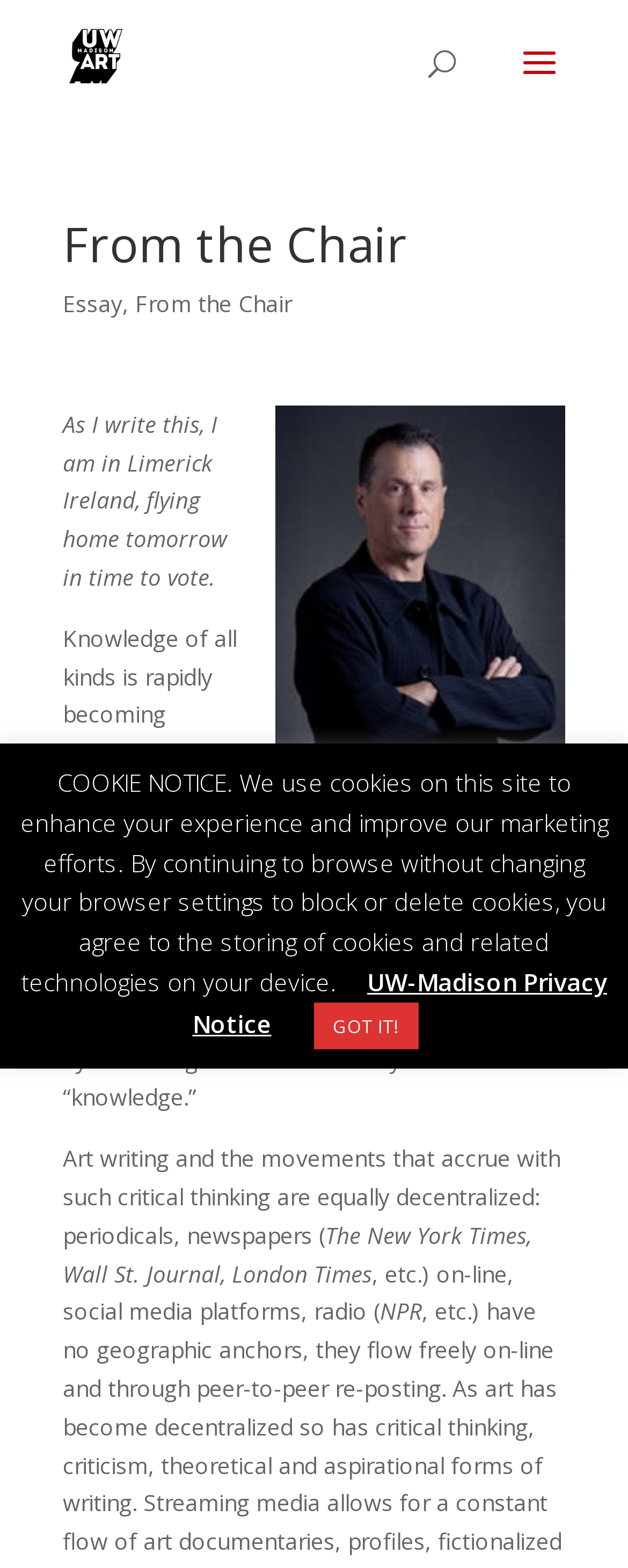Please give a short response to the question using one word or a phrase:
What is the author's location?

Limerick, Ireland